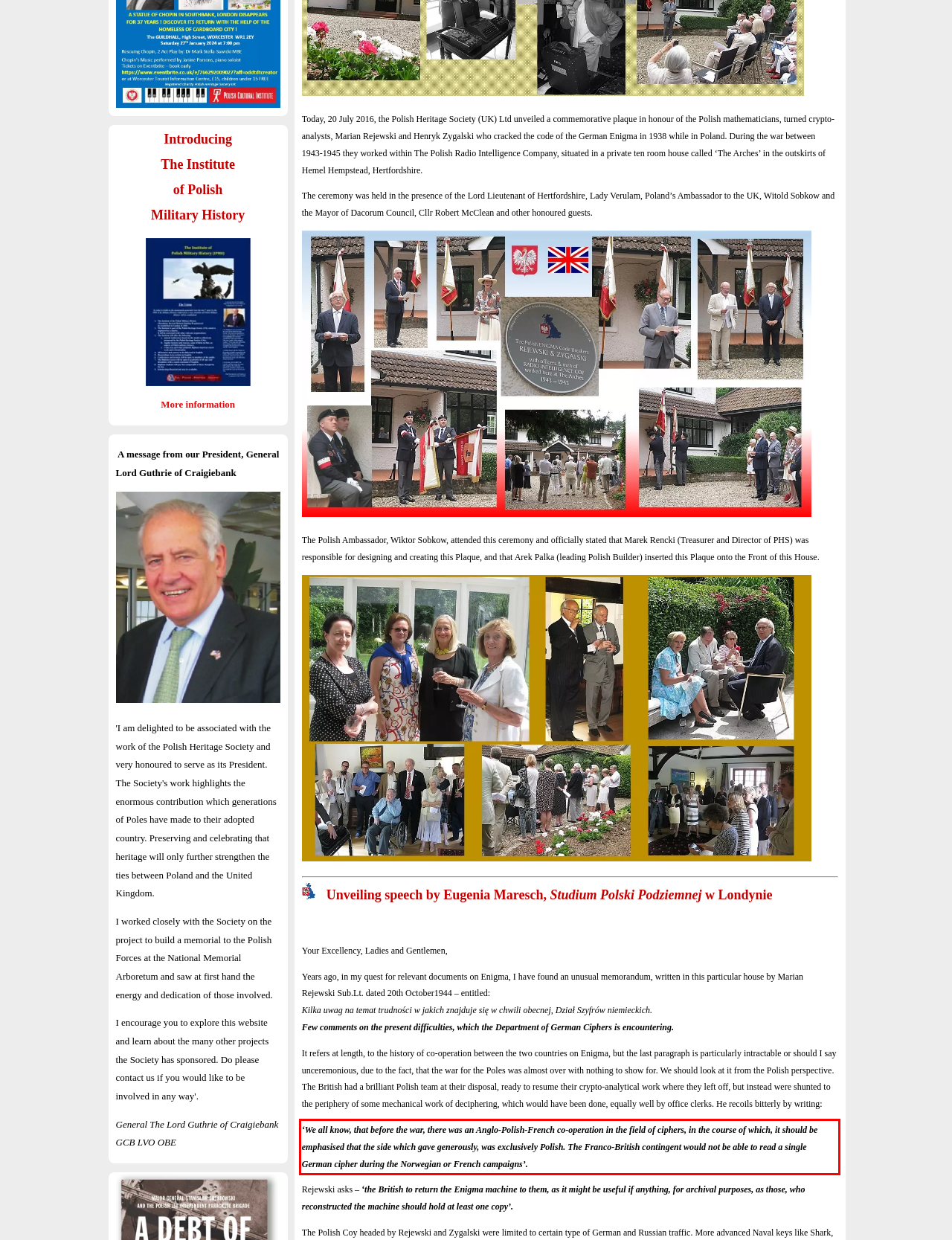You have a webpage screenshot with a red rectangle surrounding a UI element. Extract the text content from within this red bounding box.

‘We all know, that before the war, there was an Anglo-Polish-French co-operation in the field of ciphers, in the course of which, it should be emphasised that the side which gave generously, was exclusively Polish. The Franco-British contingent would not be able to read a single German cipher during the Norwegian or French campaigns’.